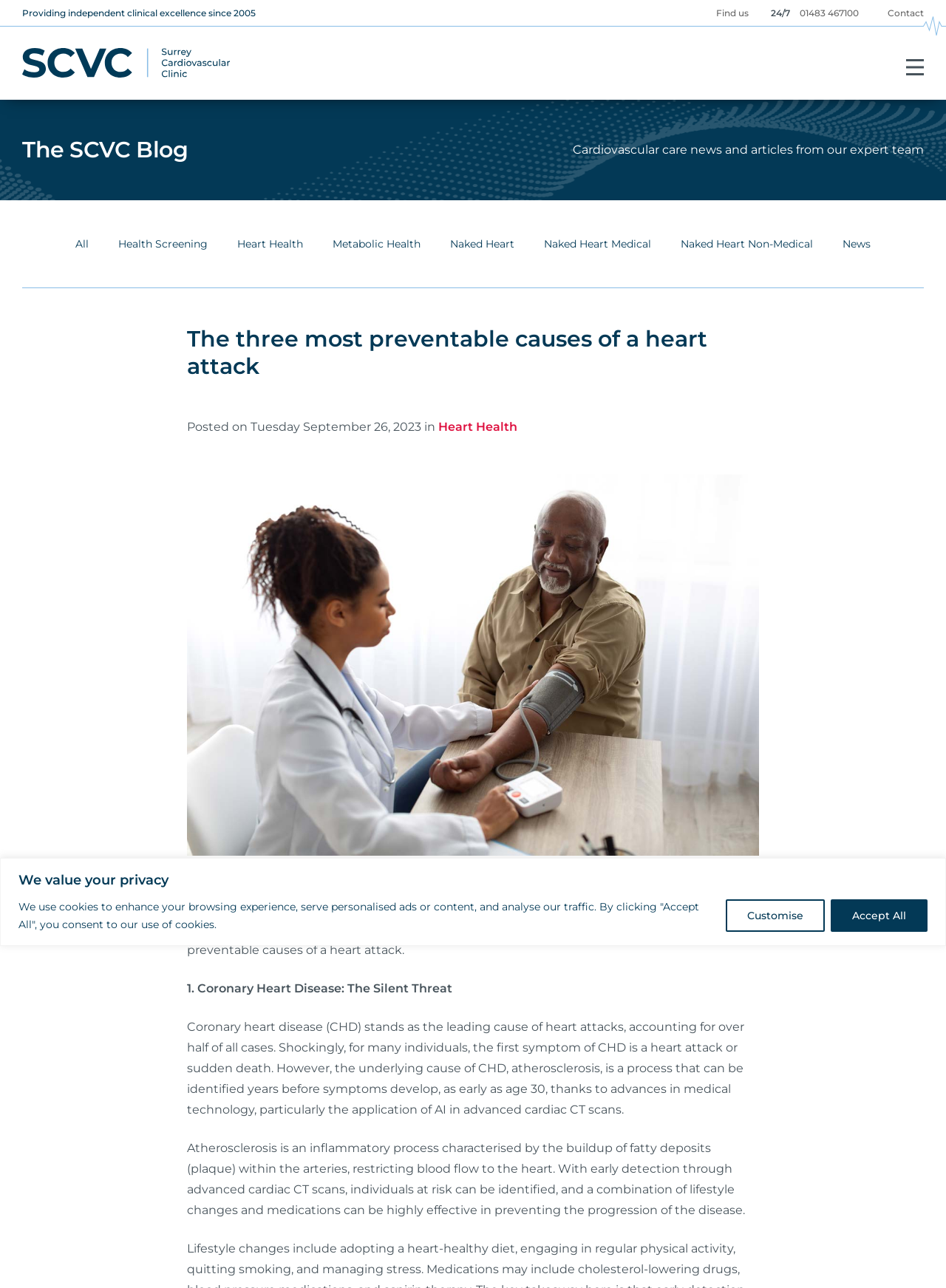What is atherosclerosis?
Craft a detailed and extensive response to the question.

According to the webpage, atherosclerosis is an inflammatory process characterized by the buildup of fatty deposits (plaque) within the arteries, restricting blood flow to the heart.